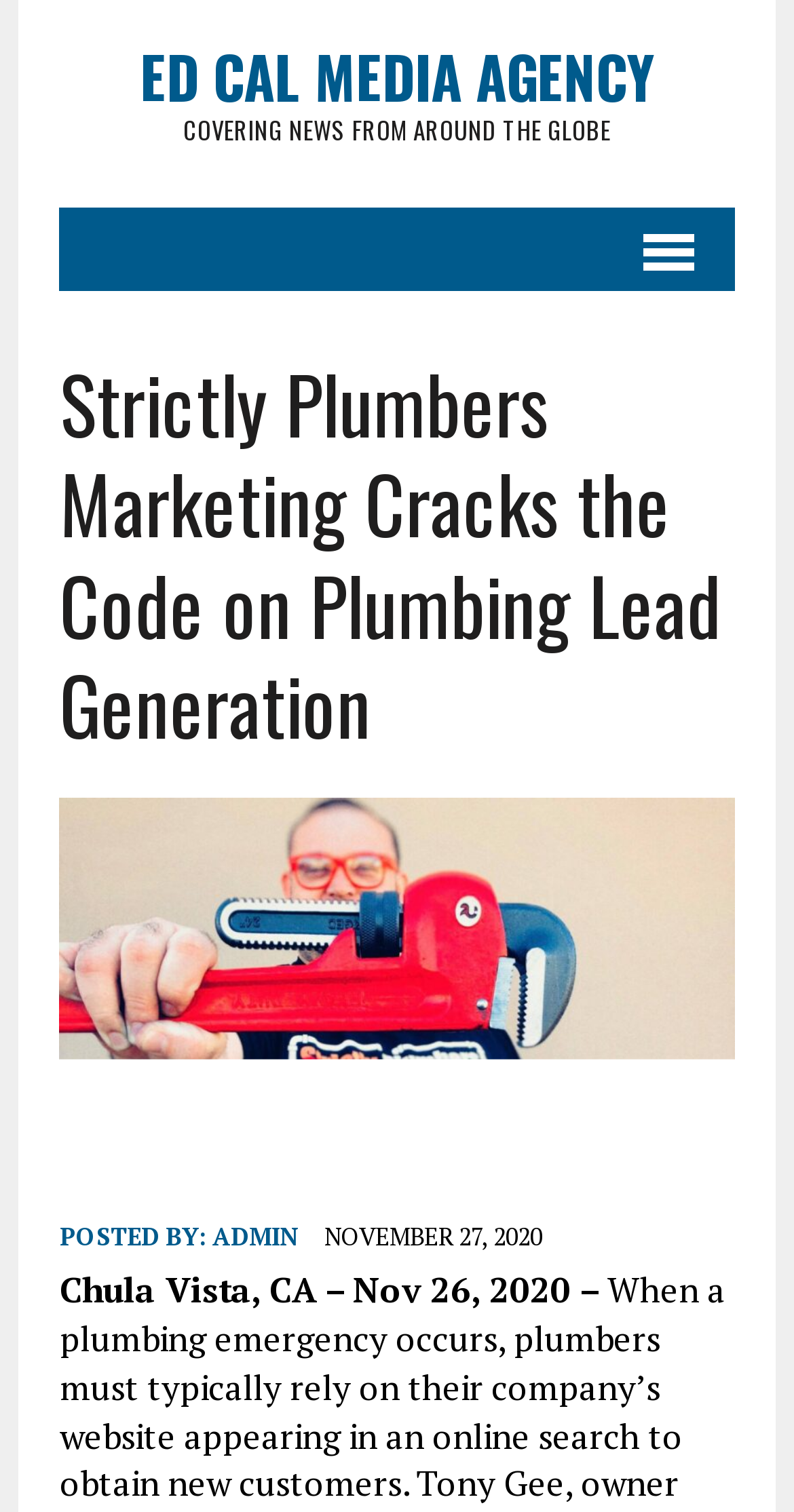Answer the following query concisely with a single word or phrase:
What is the name of the media agency?

Ed Cal Media Agency